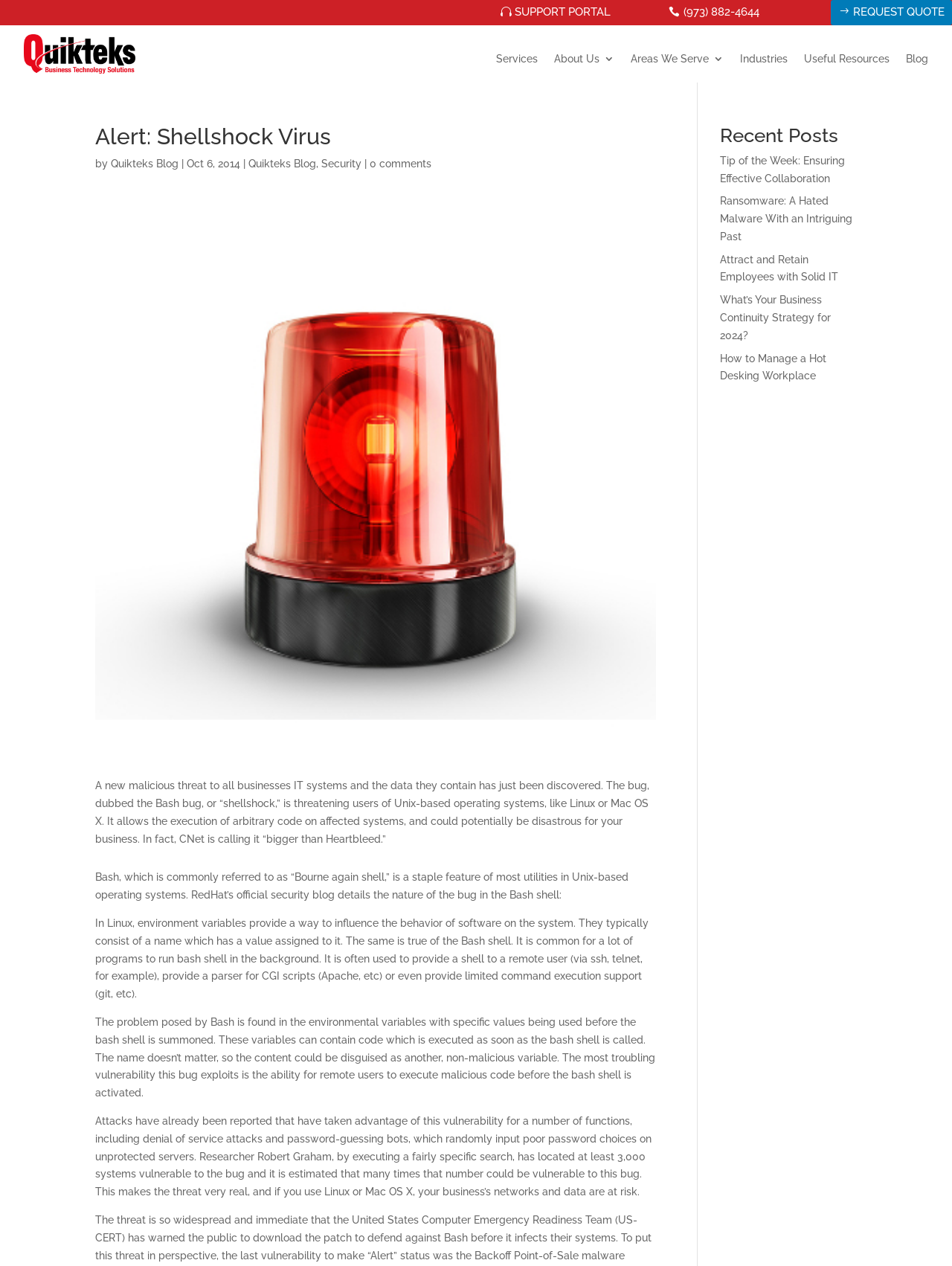Use a single word or phrase to answer the question:
What is the phone number listed?

(973) 882-4644